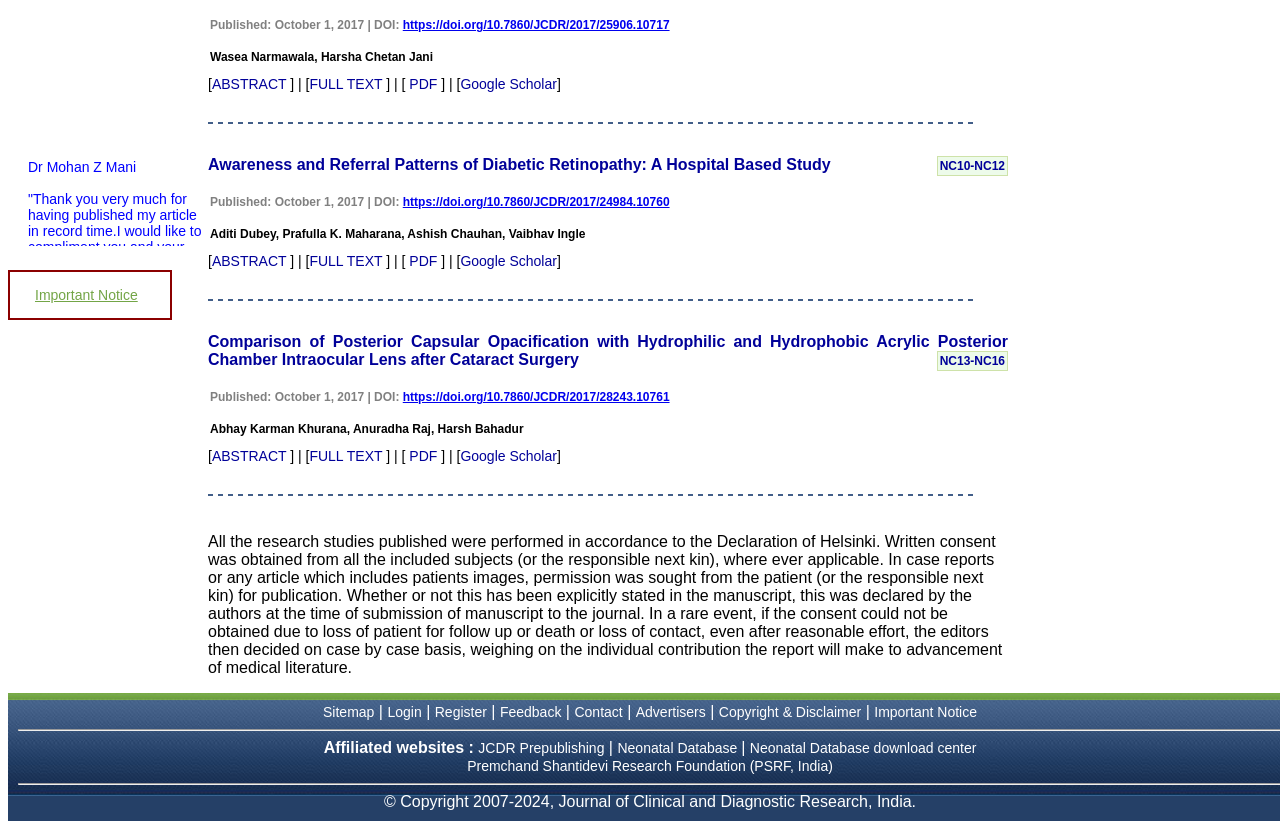Find the bounding box coordinates corresponding to the UI element with the description: "Copyright & Disclaimer". The coordinates should be formatted as [left, top, right, bottom], with values as floats between 0 and 1.

[0.562, 0.849, 0.673, 0.869]